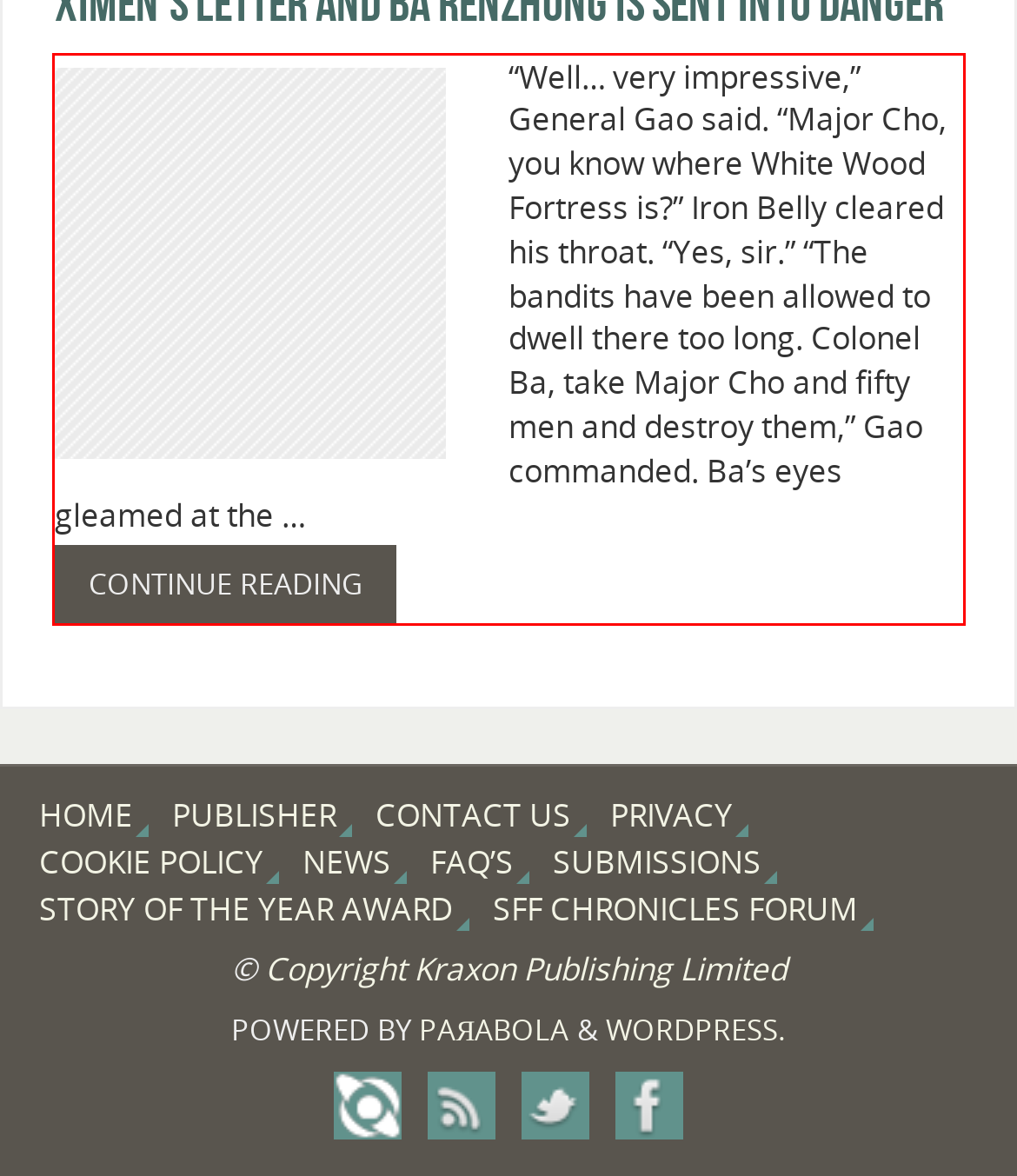Observe the screenshot of the webpage that includes a red rectangle bounding box. Conduct OCR on the content inside this red bounding box and generate the text.

“Well… very impressive,” General Gao said. “Major Cho, you know where White Wood Fortress is?” Iron Belly cleared his throat. “Yes, sir.” “The bandits have been allowed to dwell there too long. Colonel Ba, take Major Cho and fifty men and destroy them,” Gao commanded. Ba’s eyes gleamed at the … CONTINUE READING